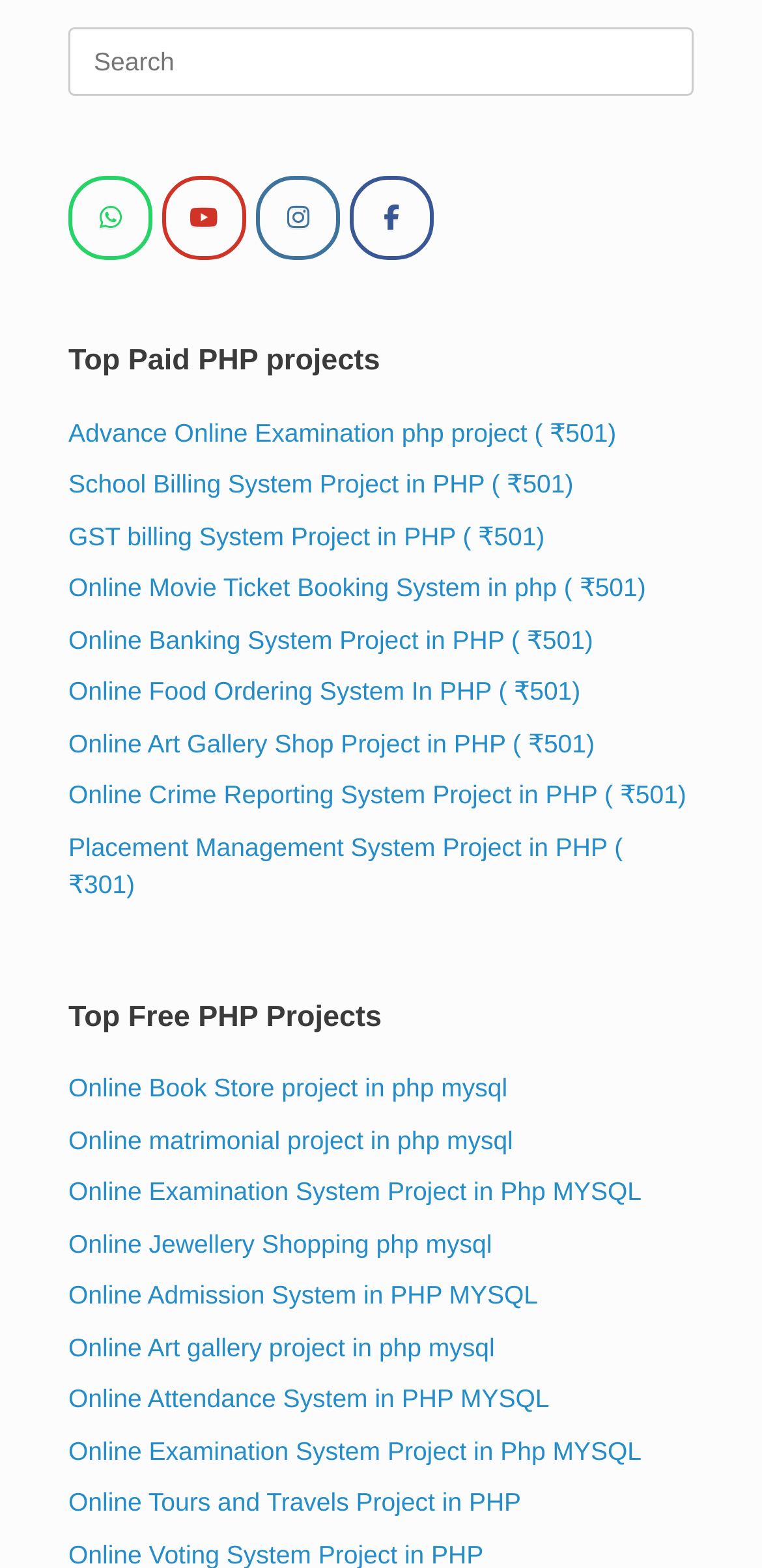Extract the bounding box for the UI element that matches this description: "07877 817322".

None